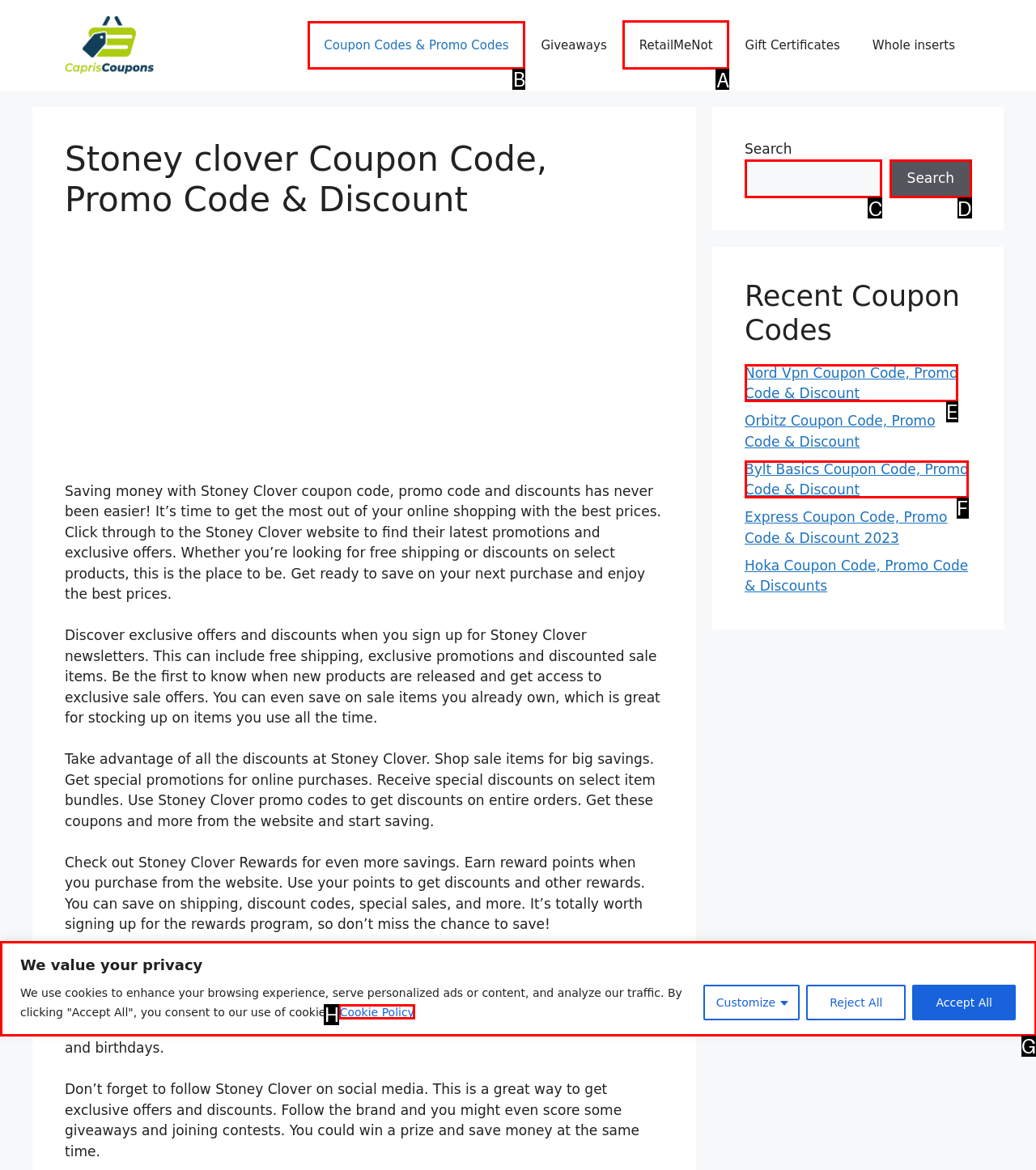Choose the HTML element that should be clicked to achieve this task: Visit Stoney Clover website
Respond with the letter of the correct choice.

B